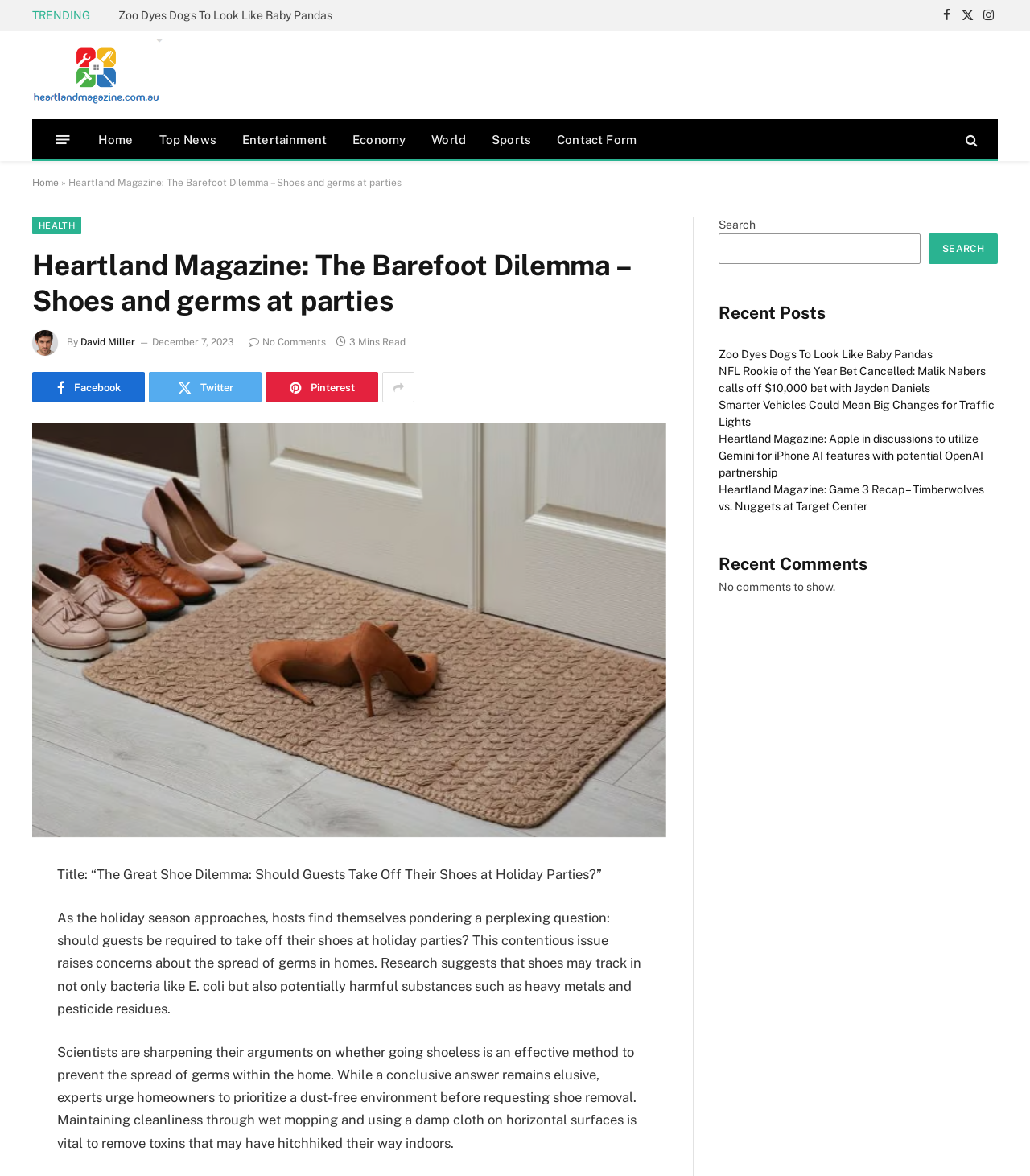Determine the bounding box coordinates of the region I should click to achieve the following instruction: "Read the article about 'The Great Shoe Dilemma'". Ensure the bounding box coordinates are four float numbers between 0 and 1, i.e., [left, top, right, bottom].

[0.031, 0.359, 0.647, 0.712]